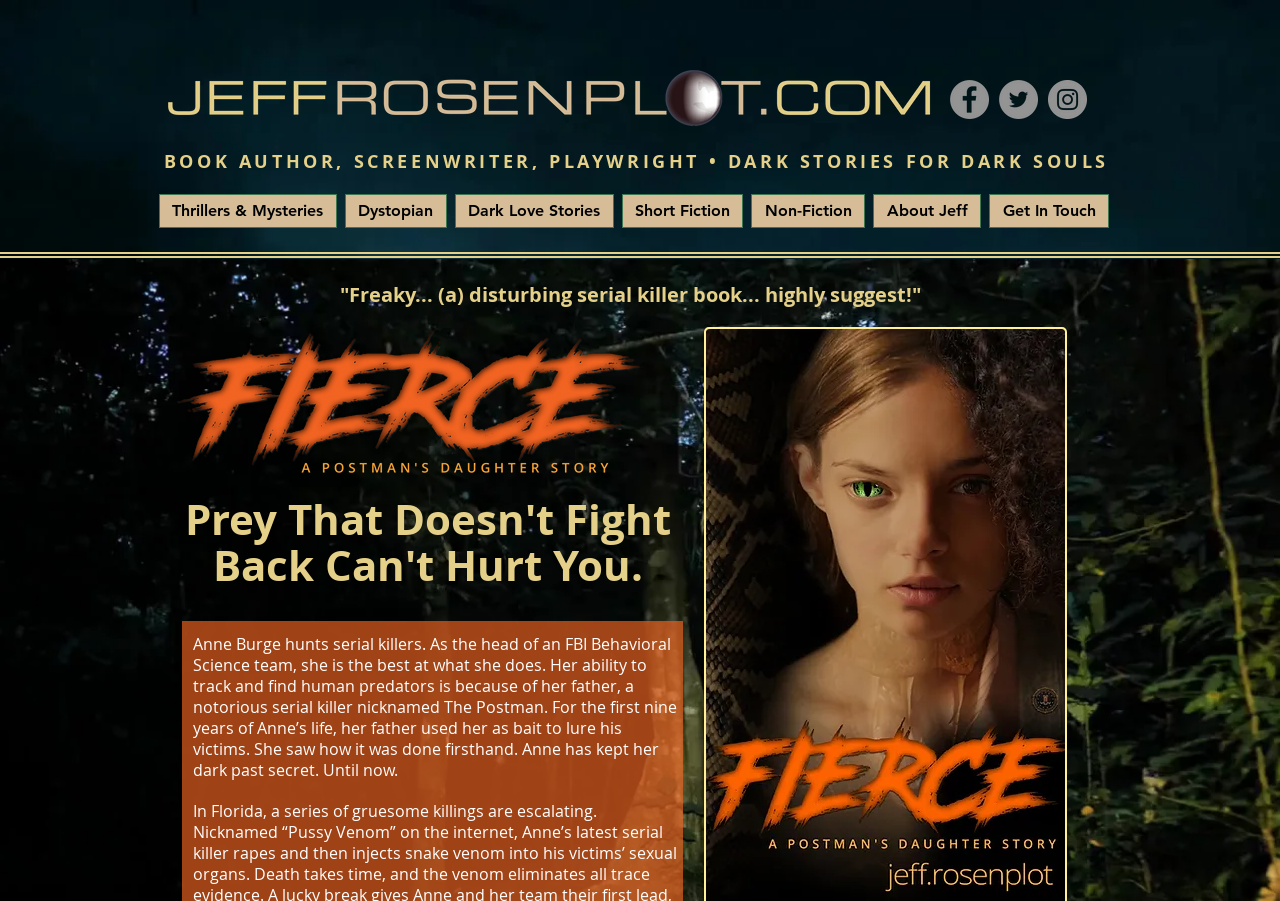Provide a thorough summary of the webpage.

This webpage appears to be the author website of Jeff Rosenplot, a writer of dark stories. At the top left, there is a header image with the author's name. To the right of the header image, there is a social bar with links to the author's Facebook, Twitter, and Instagram profiles, each represented by their respective icons.

Below the social bar, there is a heading that describes the author as a "BOOK AUTHOR, SCREENWRITER, PLAYWRIGHT • DARK STORIES FOR DARK SOULS". This heading is centered and takes up most of the width of the page.

Underneath the heading, there is a navigation menu with links to different genres of the author's work, including Thrillers & Mysteries, Dystopian, Dark Love Stories, Short Fiction, and Non-Fiction. The menu is aligned to the left and takes up about half of the page's width.

On the right side of the page, there is a section with two headings and an image. The first heading reads '"Freaky... (a) disturbing serial killer book... highly suggest!"', which appears to be a book review or testimonial. Below this heading, there is an image with the logo of the book "Fierce". The second heading reads "Prey That Doesn't Fight Back Can't Hurt You.", which may be a quote or a tagline related to the book.

The webpage also has a meta description that mentions a serial killer who uses snake venom to kill and an FBI agent with a secret past, suggesting that the book "Fierce" may be a thriller or mystery novel.